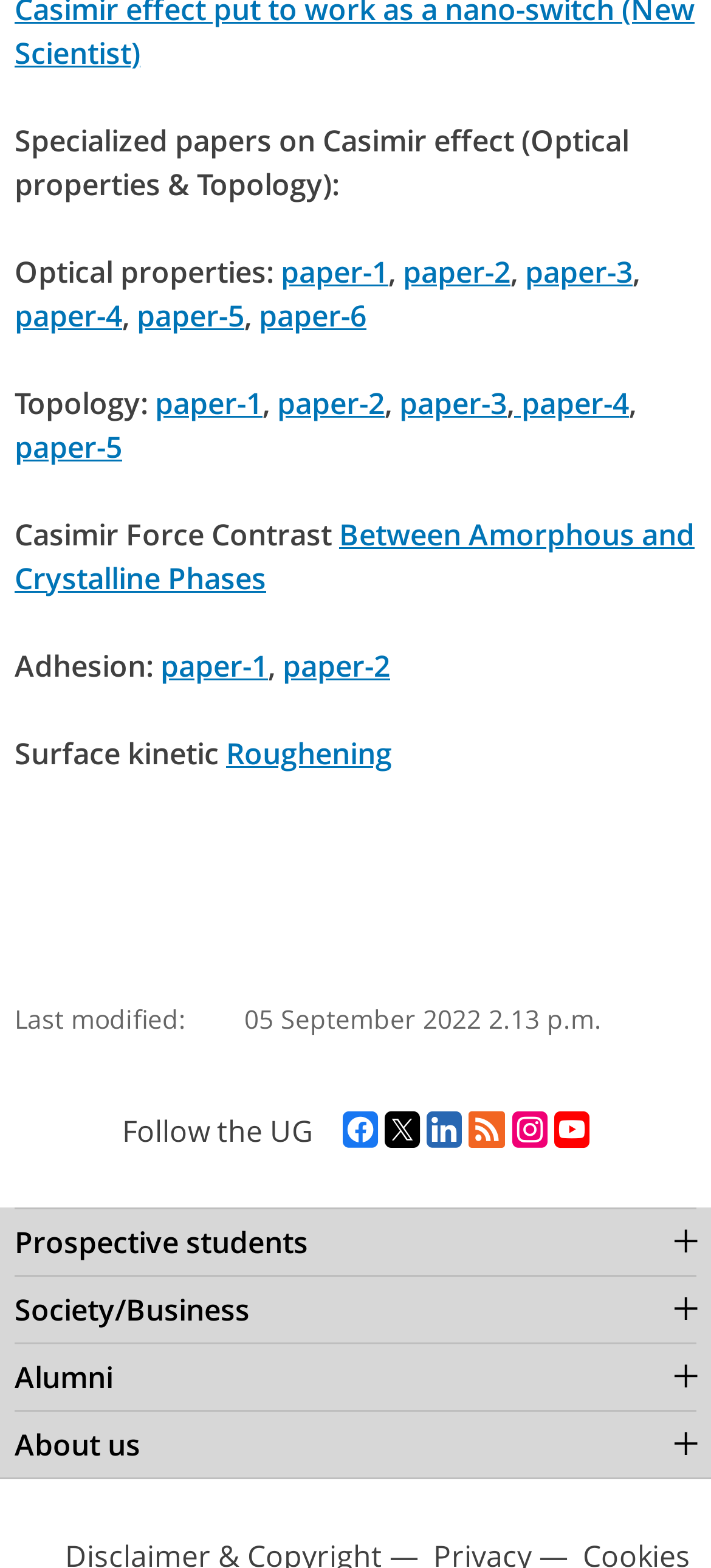What is the main topic of this webpage?
Give a one-word or short-phrase answer derived from the screenshot.

Casimir effect